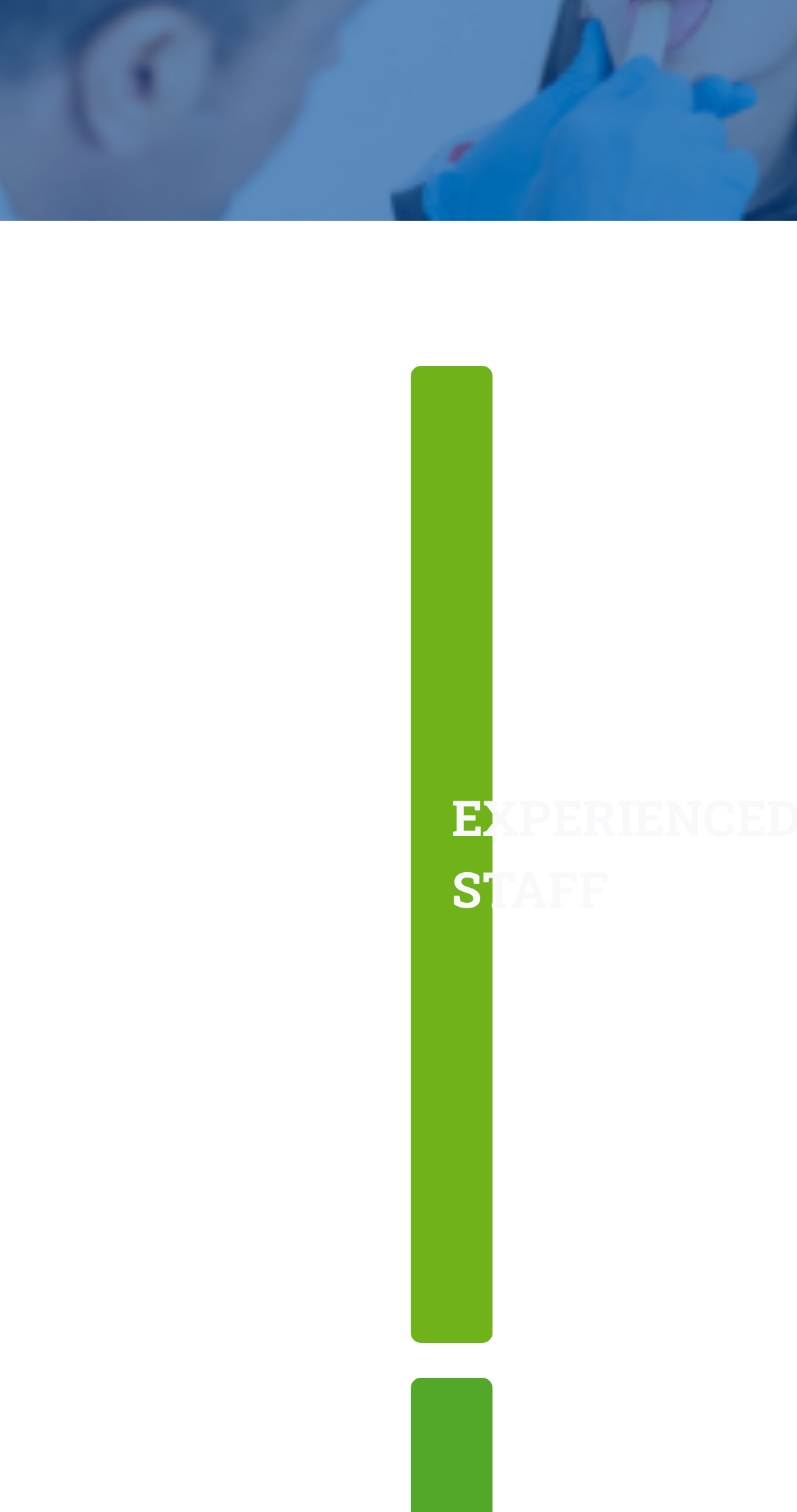Find the coordinates for the bounding box of the element with this description: "FINANCING & INSURANCE".

[0.0, 0.301, 0.587, 0.389]